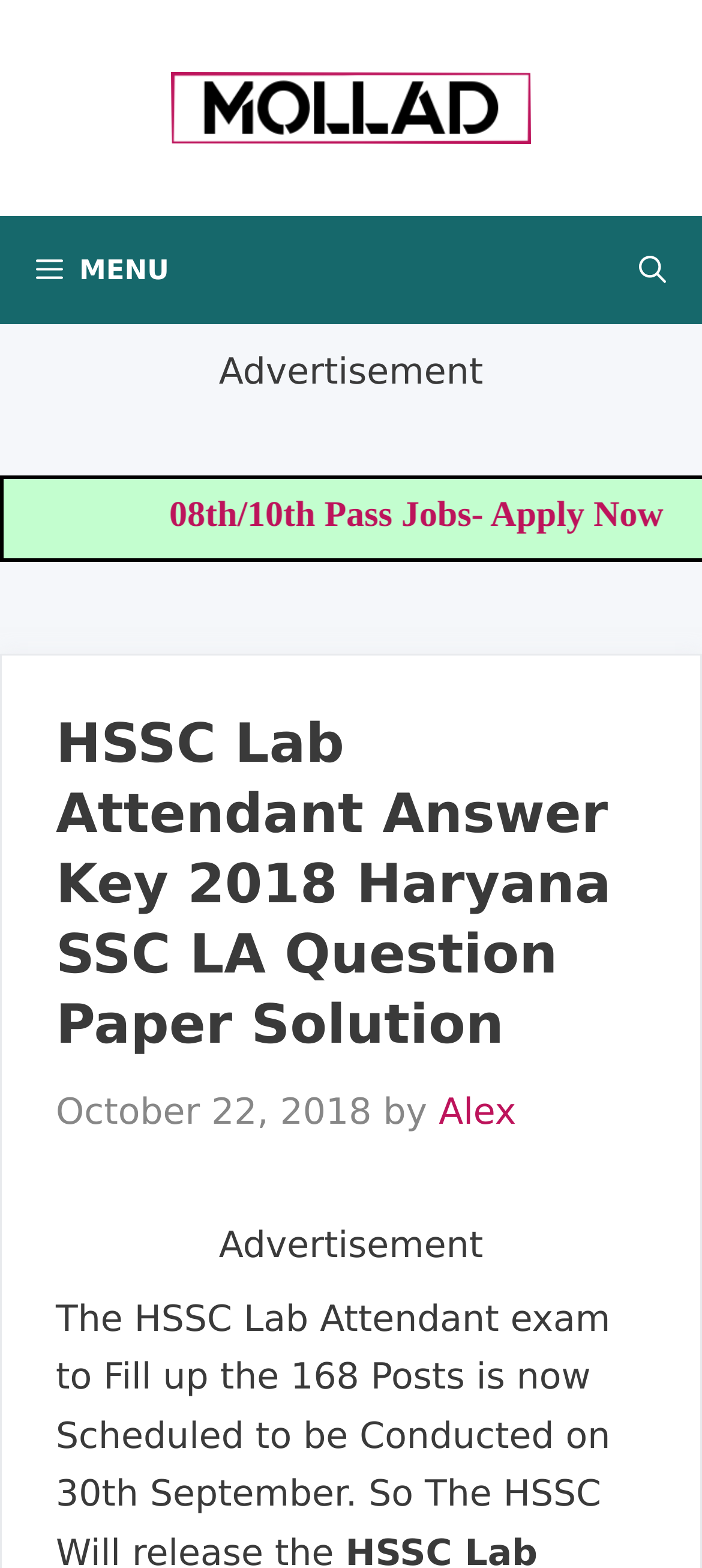Provide a short answer using a single word or phrase for the following question: 
What is the date of the HSSC Lab Attendant Answer Key?

October 22, 2018